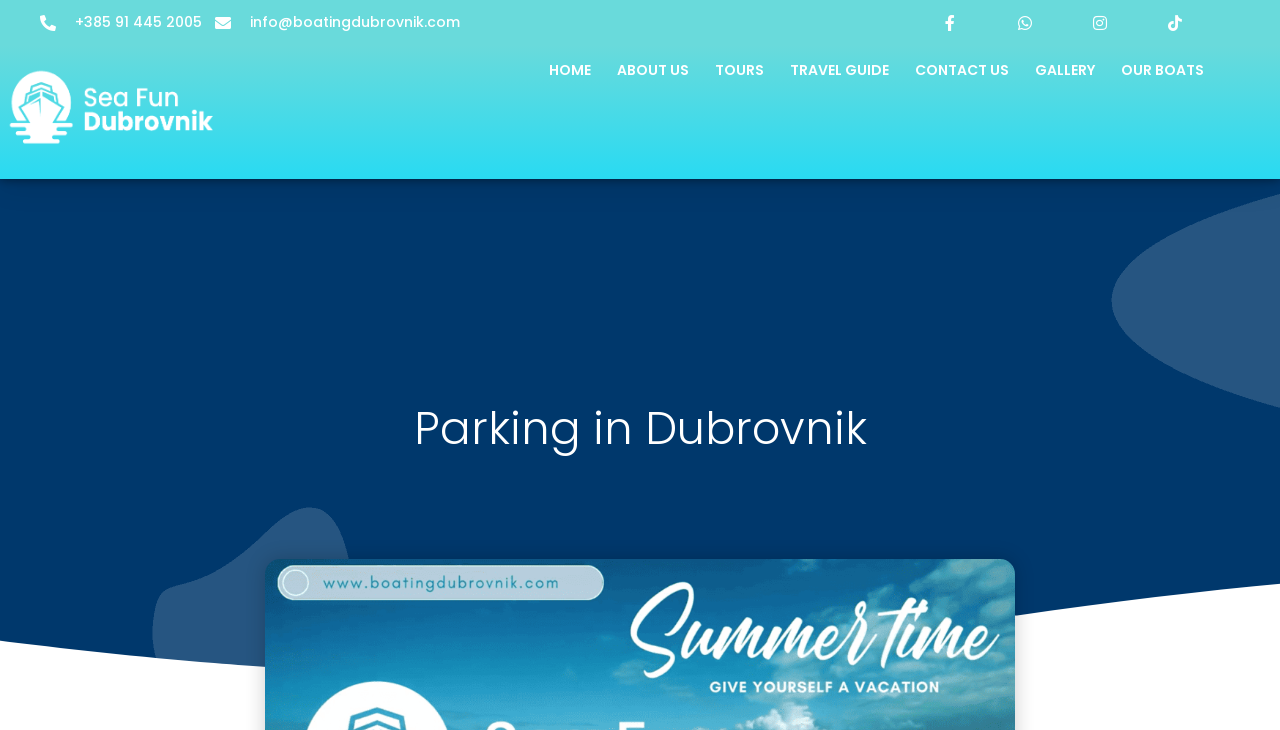Locate and extract the text of the main heading on the webpage.

Parking in Dubrovnik